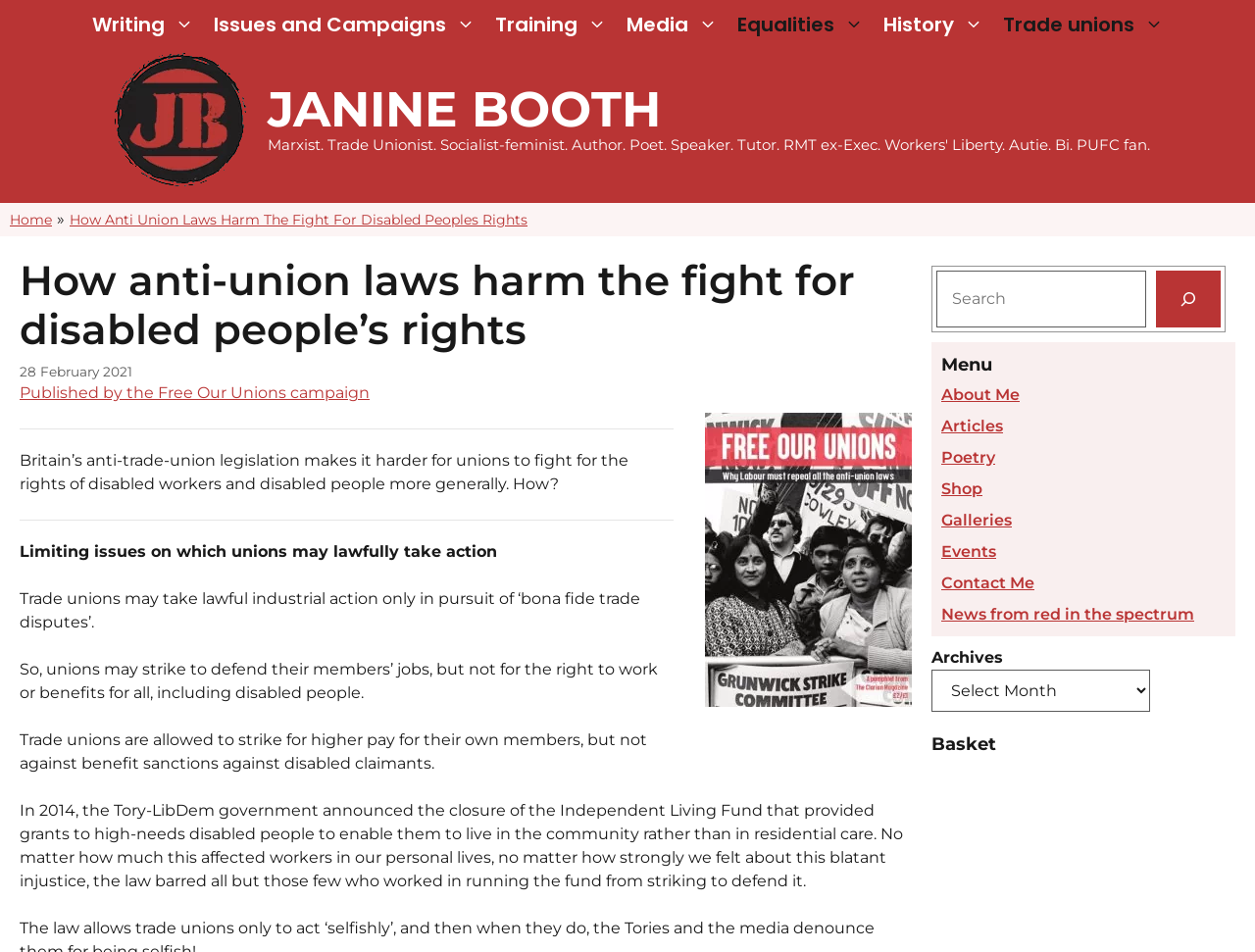What is the purpose of the search box?
Refer to the screenshot and respond with a concise word or phrase.

To search the website